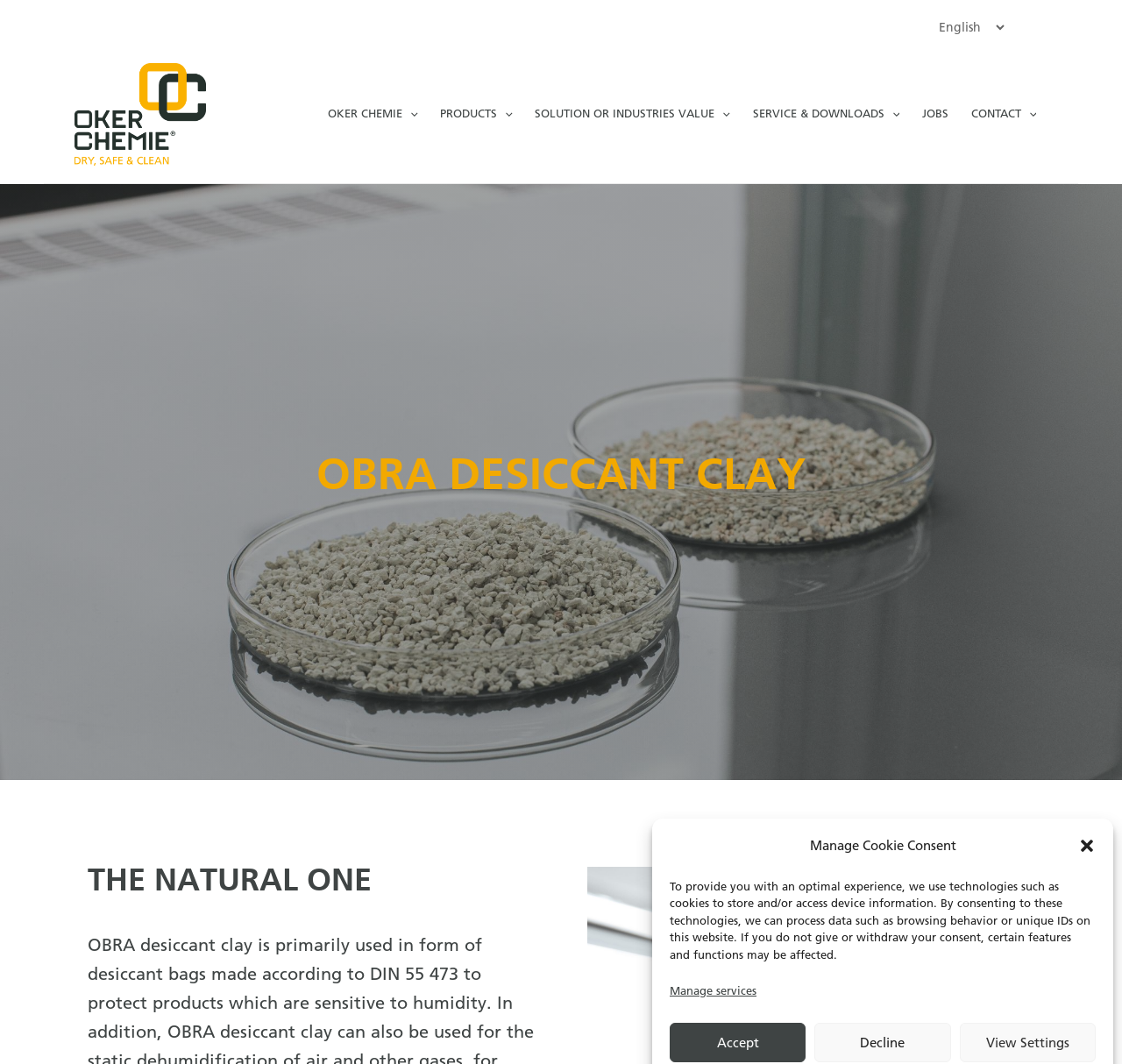Please identify the bounding box coordinates of the element I should click to complete this instruction: 'Toggle OKER CHEMIE menu'. The coordinates should be given as four float numbers between 0 and 1, like this: [left, top, right, bottom].

[0.282, 0.074, 0.382, 0.14]